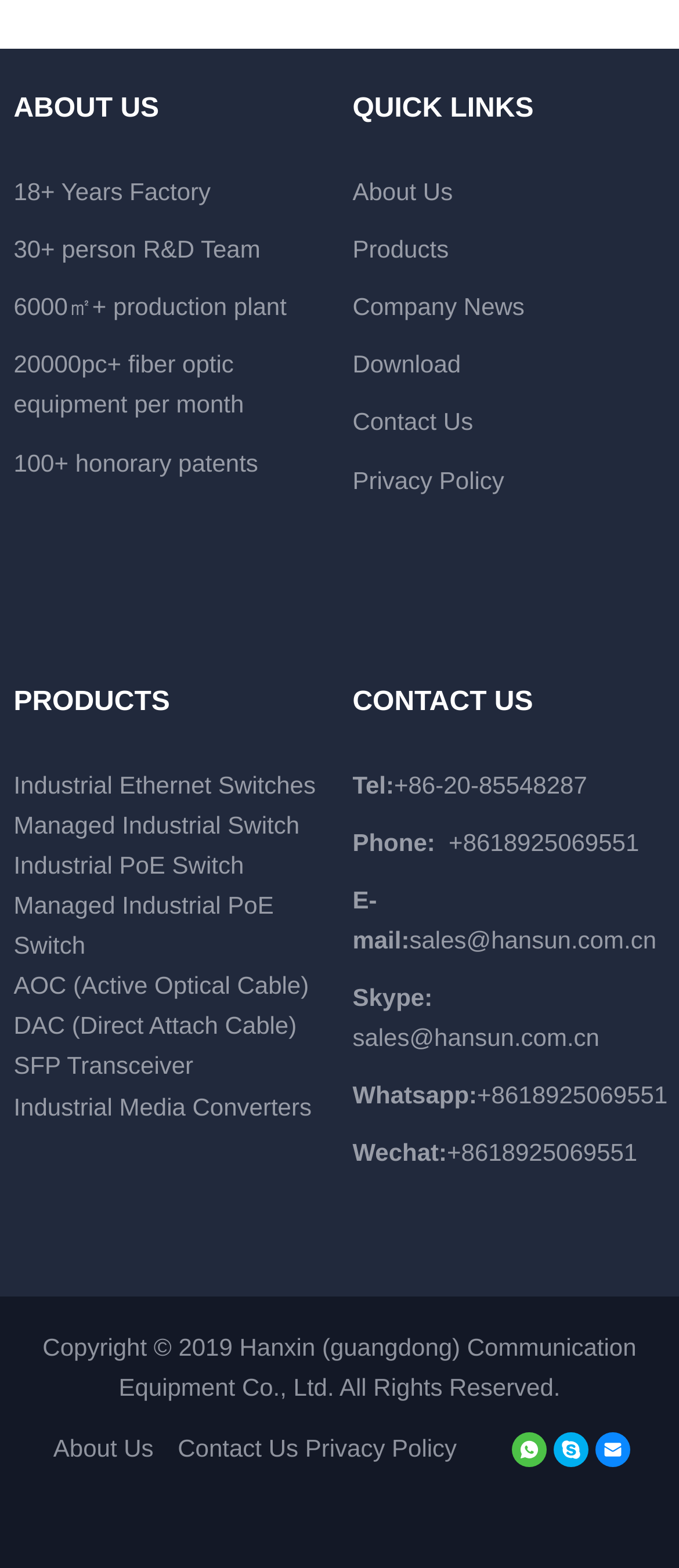What is the company's WhatsApp number?
Refer to the image and provide a detailed answer to the question.

I found the WhatsApp number by looking at the 'CONTACT US' section, where it says 'Whatsapp: +8618925069551'.